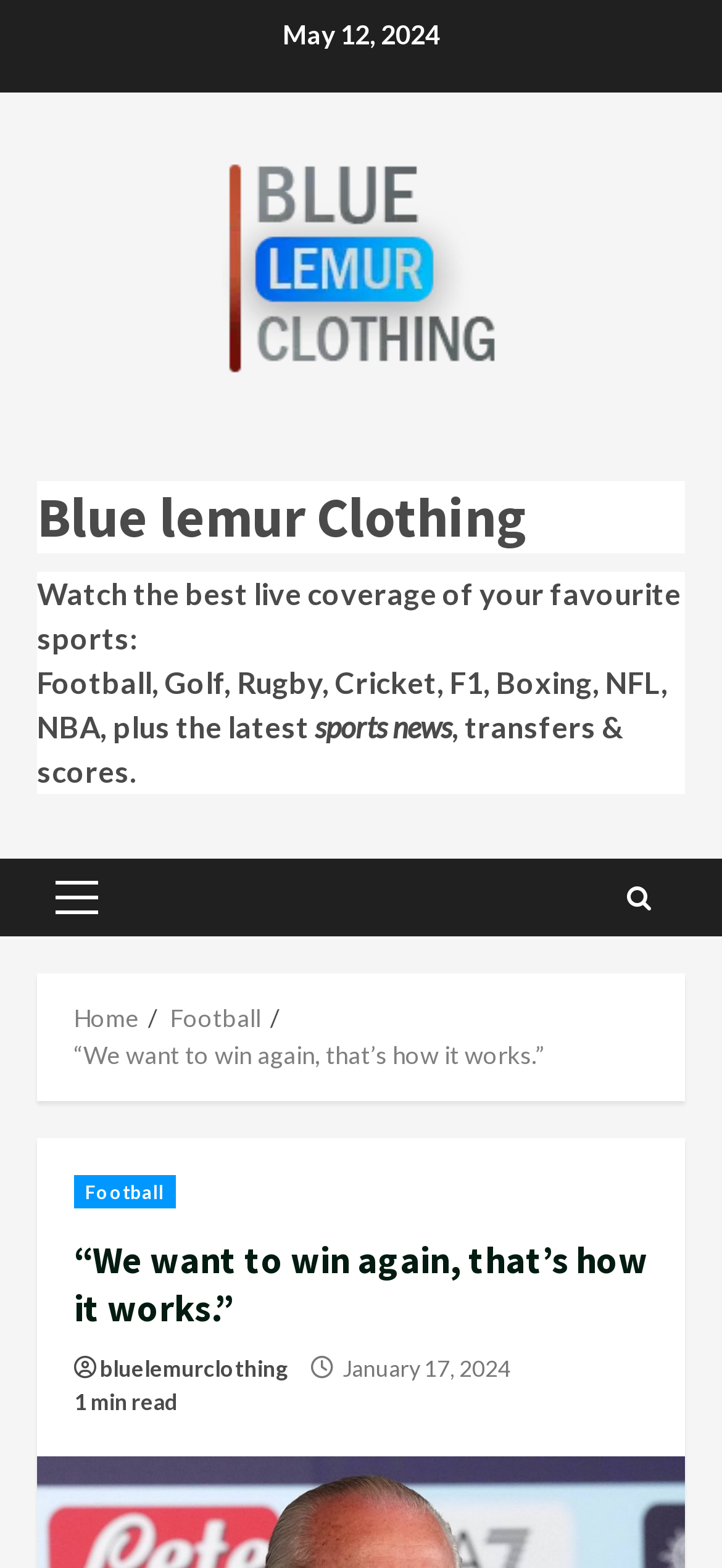Can you identify the bounding box coordinates of the clickable region needed to carry out this instruction: 'Submit the form'? The coordinates should be four float numbers within the range of 0 to 1, stated as [left, top, right, bottom].

None